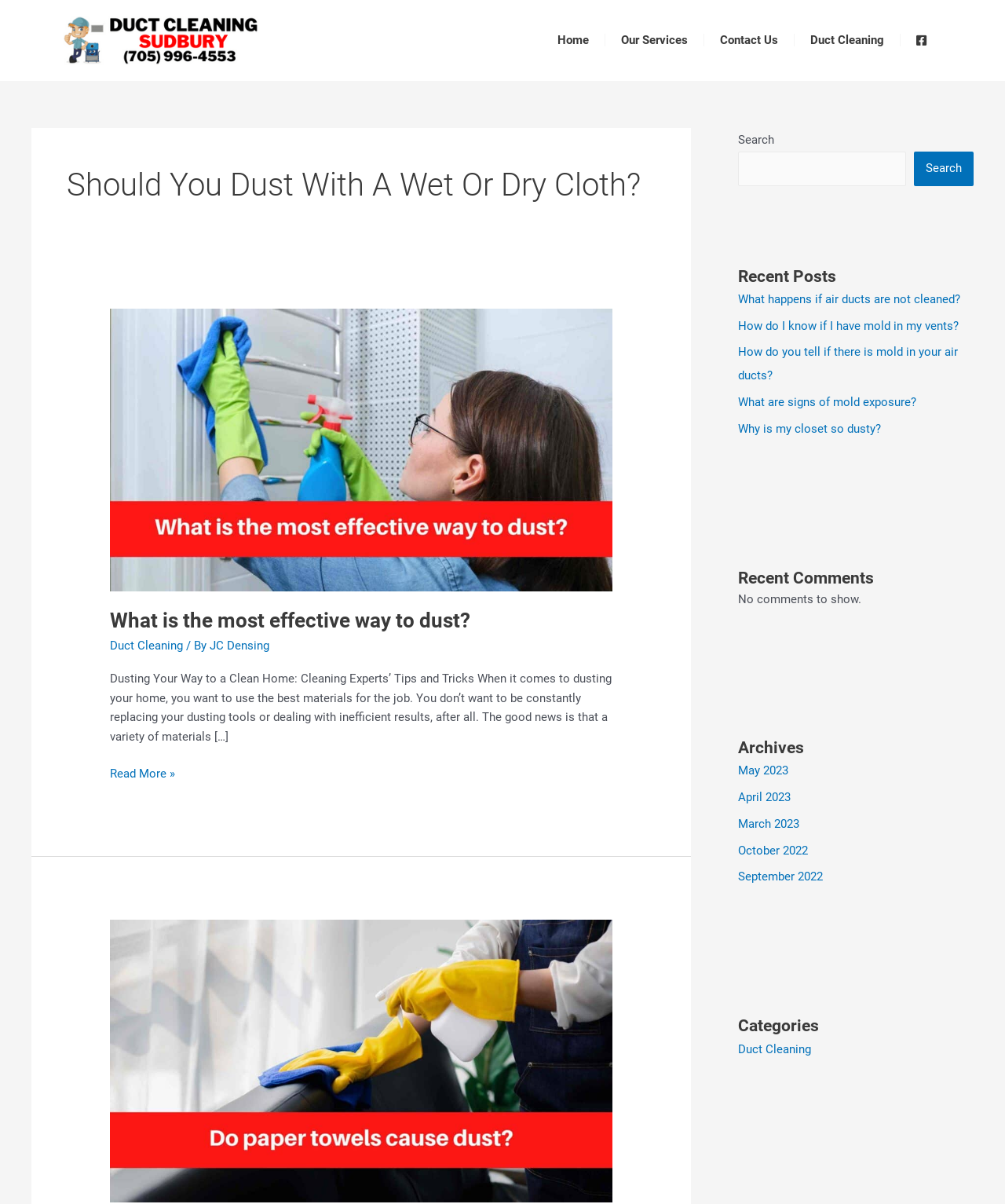Please locate the bounding box coordinates of the element that should be clicked to complete the given instruction: "Click on the 'Home' link".

[0.539, 0.018, 0.602, 0.048]